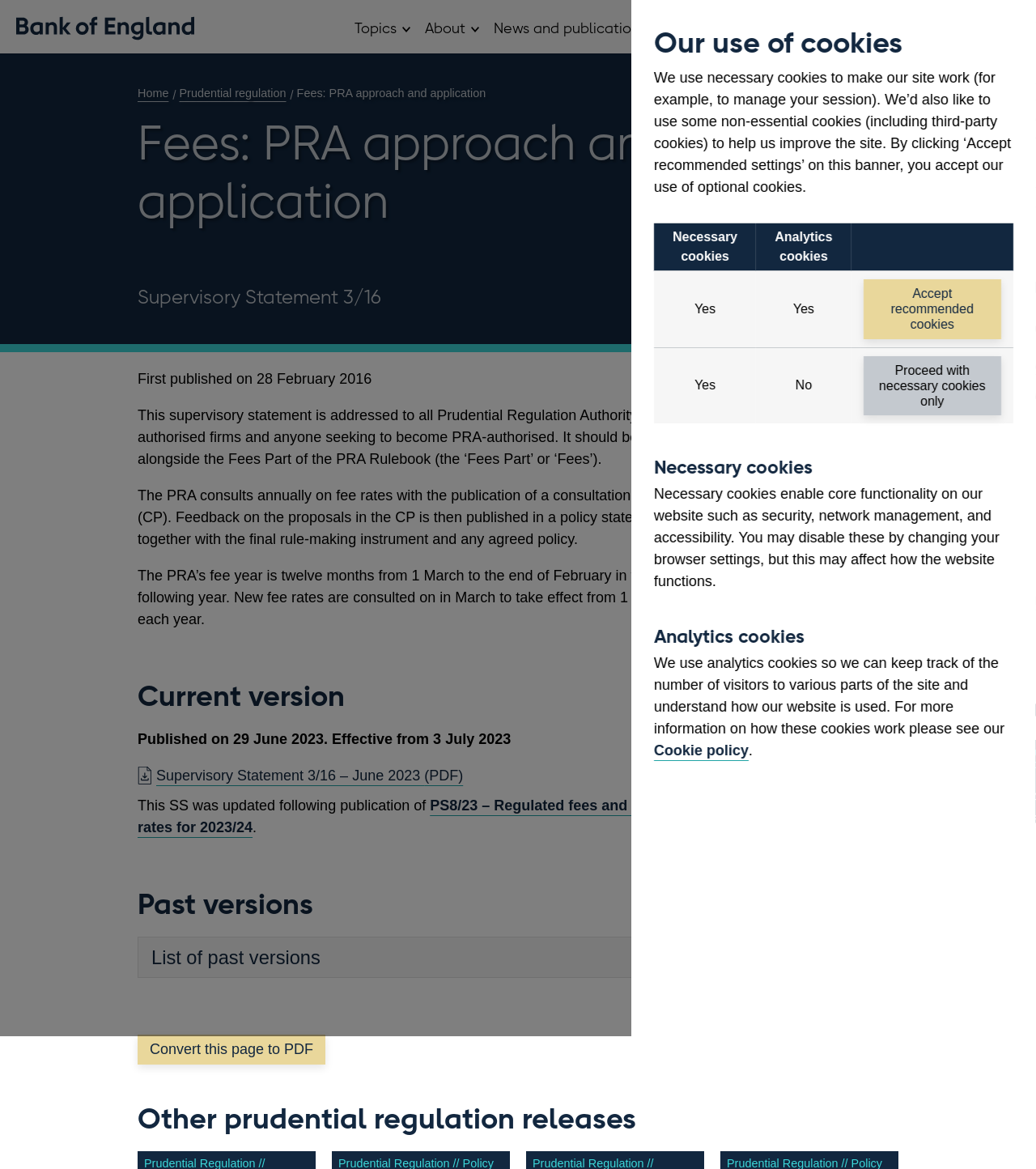Identify the bounding box coordinates of the clickable region required to complete the instruction: "View Supervisory Statement 3/16 in PDF". The coordinates should be given as four float numbers within the range of 0 and 1, i.e., [left, top, right, bottom].

[0.133, 0.654, 0.447, 0.674]